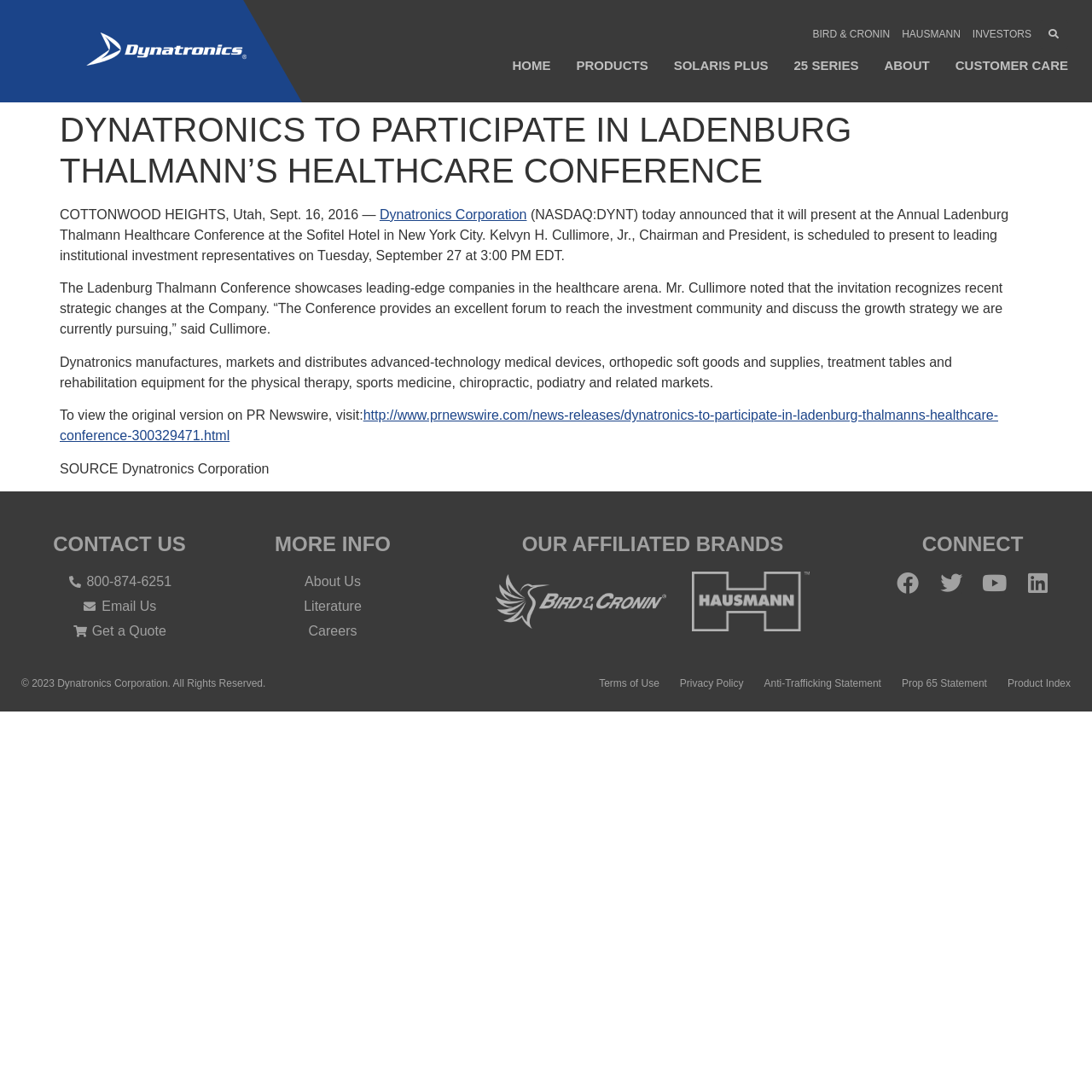Determine the bounding box coordinates for the clickable element required to fulfill the instruction: "Visit the Dynatronics Corporation website". Provide the coordinates as four float numbers between 0 and 1, i.e., [left, top, right, bottom].

[0.348, 0.19, 0.482, 0.203]